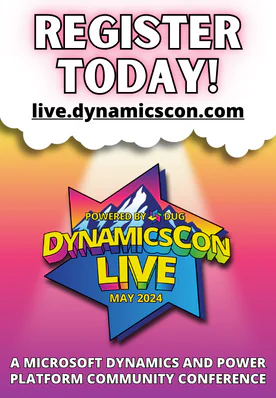Give a succinct answer to this question in a single word or phrase: 
What is the purpose of the conference?

Foster networking and learning opportunities